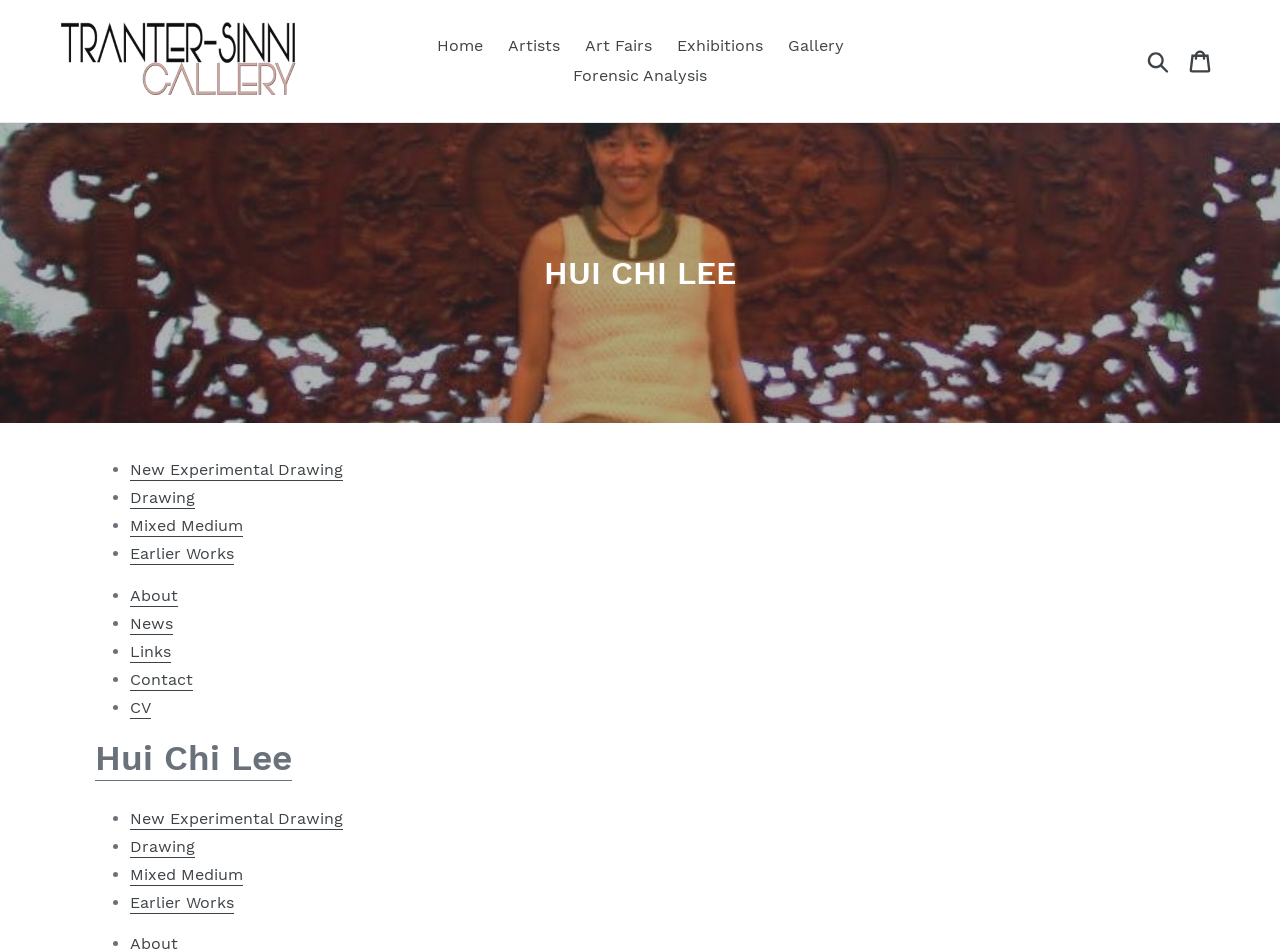Please determine the bounding box coordinates of the element's region to click for the following instruction: "Explore the New Experimental Drawing link".

[0.102, 0.484, 0.268, 0.506]